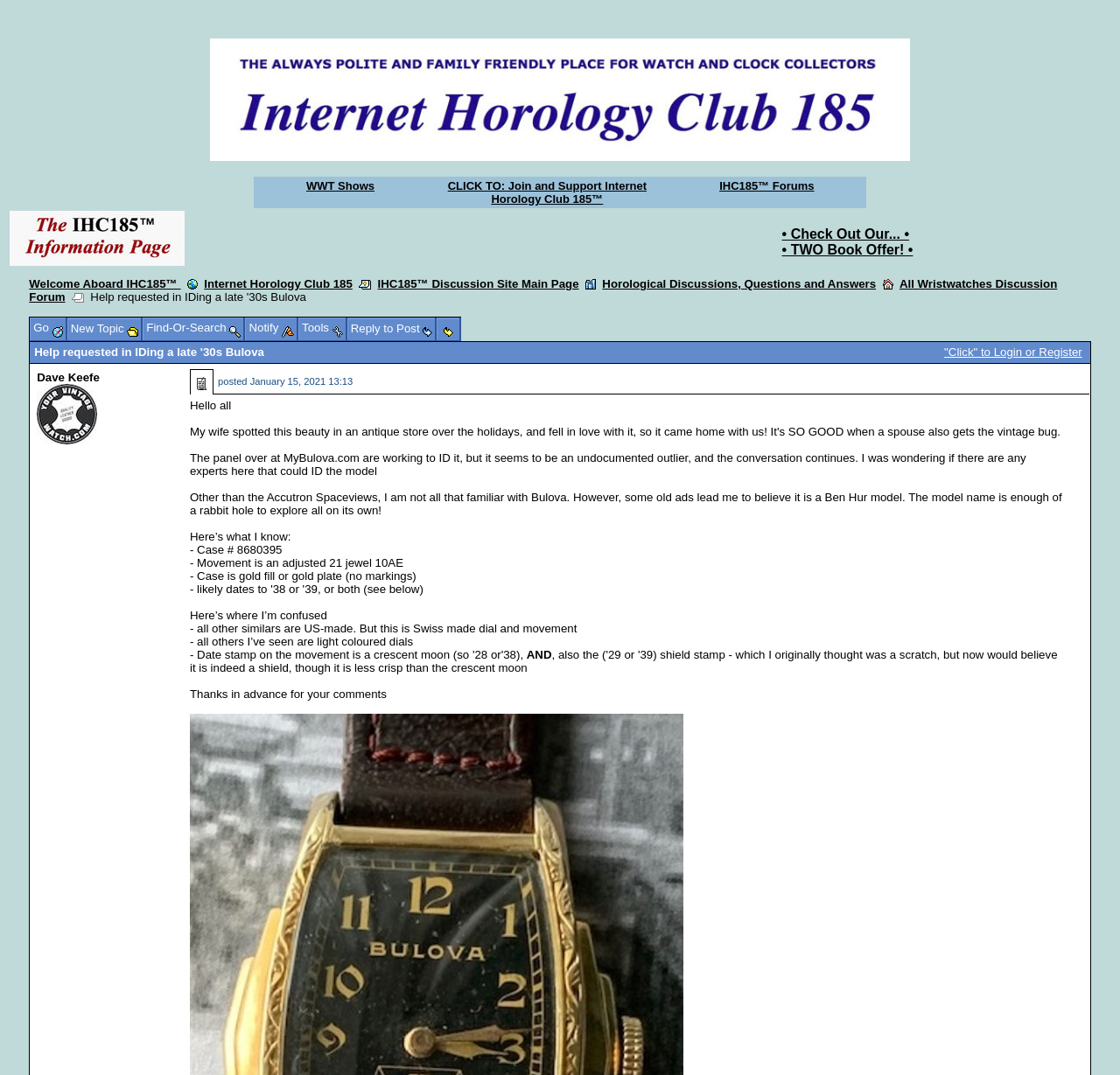Illustrate the webpage's structure and main components comprehensively.

This webpage appears to be a forum discussion page, specifically a topic page about identifying a late 1930s Bulova watch. At the top, there is a navigation bar with links to "WWT Shows", "CLICK TO: Join and Support Internet Horology Club 185", and "IHC185 Forums". Below this, there is a banner with an image and a link to "Check Out Our... • • TWO Book Offer!".

On the left side of the page, there is a vertical menu with links to various sections of the forum, including "Welcome Aboard IHC185", "Internet Horology Club 185", "IHC185 Discussion Site Main Page", "Hop To Forum Categories", and "Horological Discussions, Questions and Answers". There are also two images, one for "Hop To Forum Categories" and another for "Hop To Forums".

The main content of the page is a table with a discussion topic titled "Help requested in IDing a late '30s Bulova". The topic is posted by a user named "Dave Keefe", who has a profile picture displayed. The post is dated January 15, 2021, and has a series of paragraphs describing the watch and asking for help in identifying it. The text includes details about the watch's case, movement, and dial, as well as the user's confusion about the watch's origins.

Below the main post, there is a row of buttons with icons, including "Go", "New Topic", "Find-Or-Search", "Notify", "Tools", and "Reply to Post".